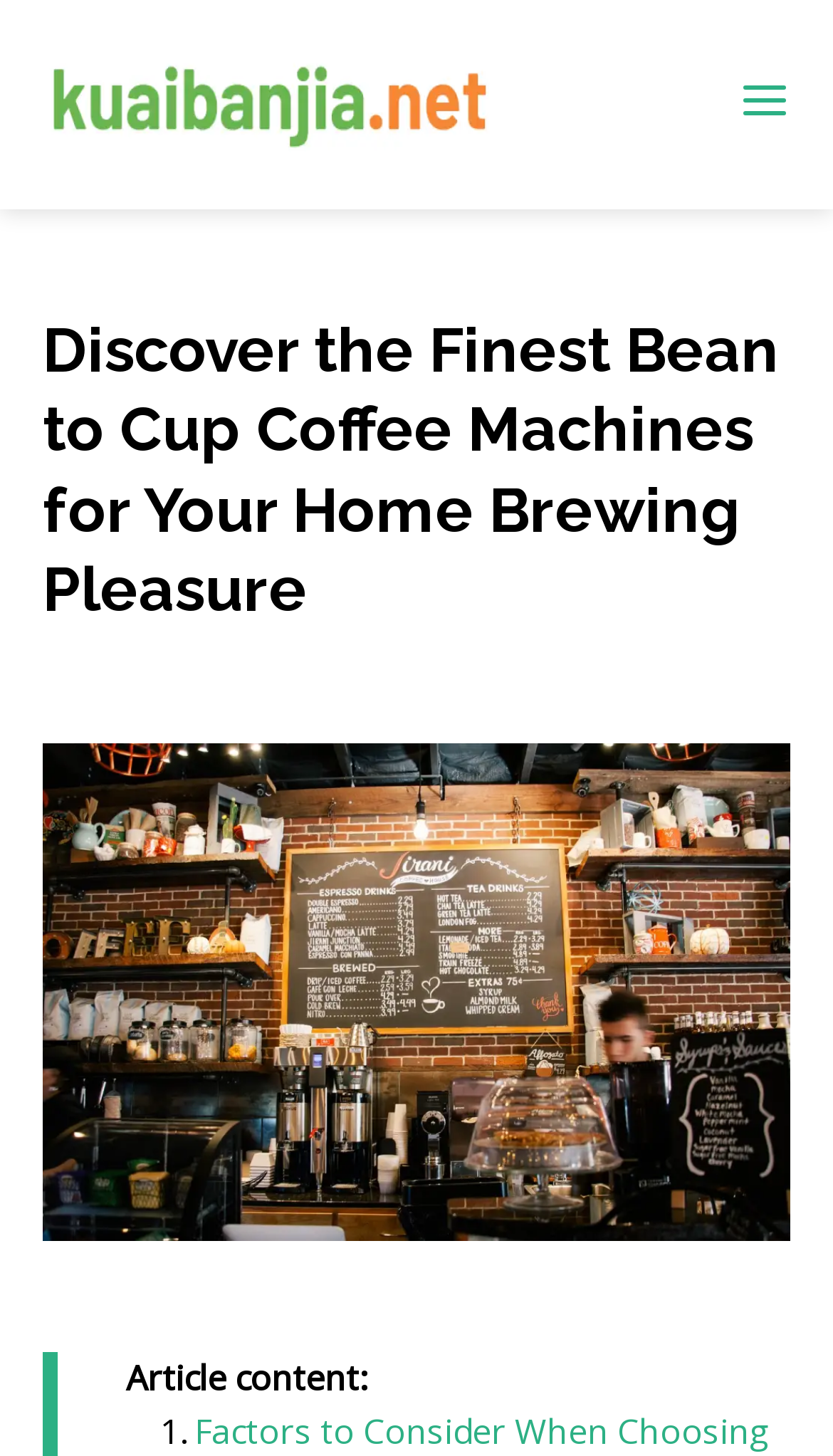What is the topic of the article content?
Please analyze the image and answer the question with as much detail as possible.

I read the StaticText element 'Article content:' and the heading 'Discover the Finest Bean to Cup Coffee Machines for Your Home Brewing Pleasure', which suggest that the article content is about bean to cup coffee machines.